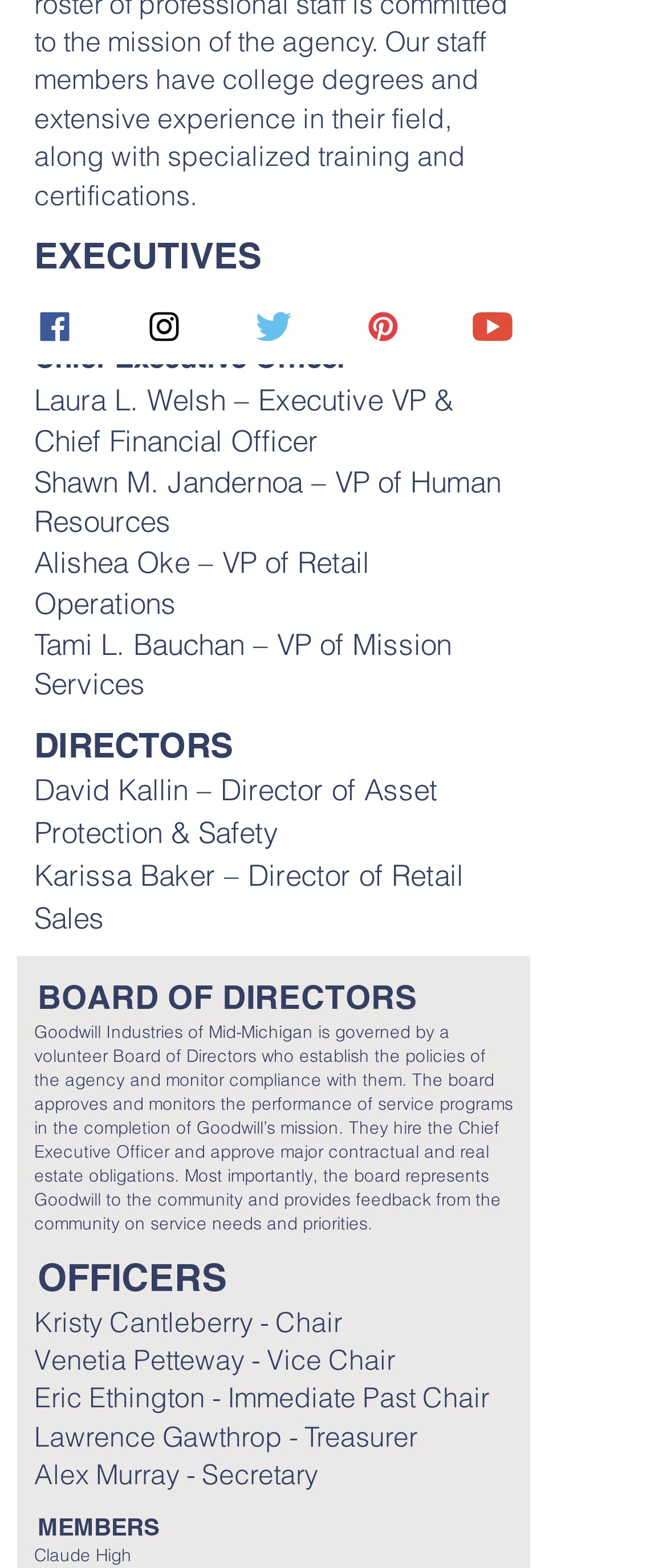Mark the bounding box of the element that matches the following description: "Facebook".

[0.0, 0.181, 0.164, 0.232]